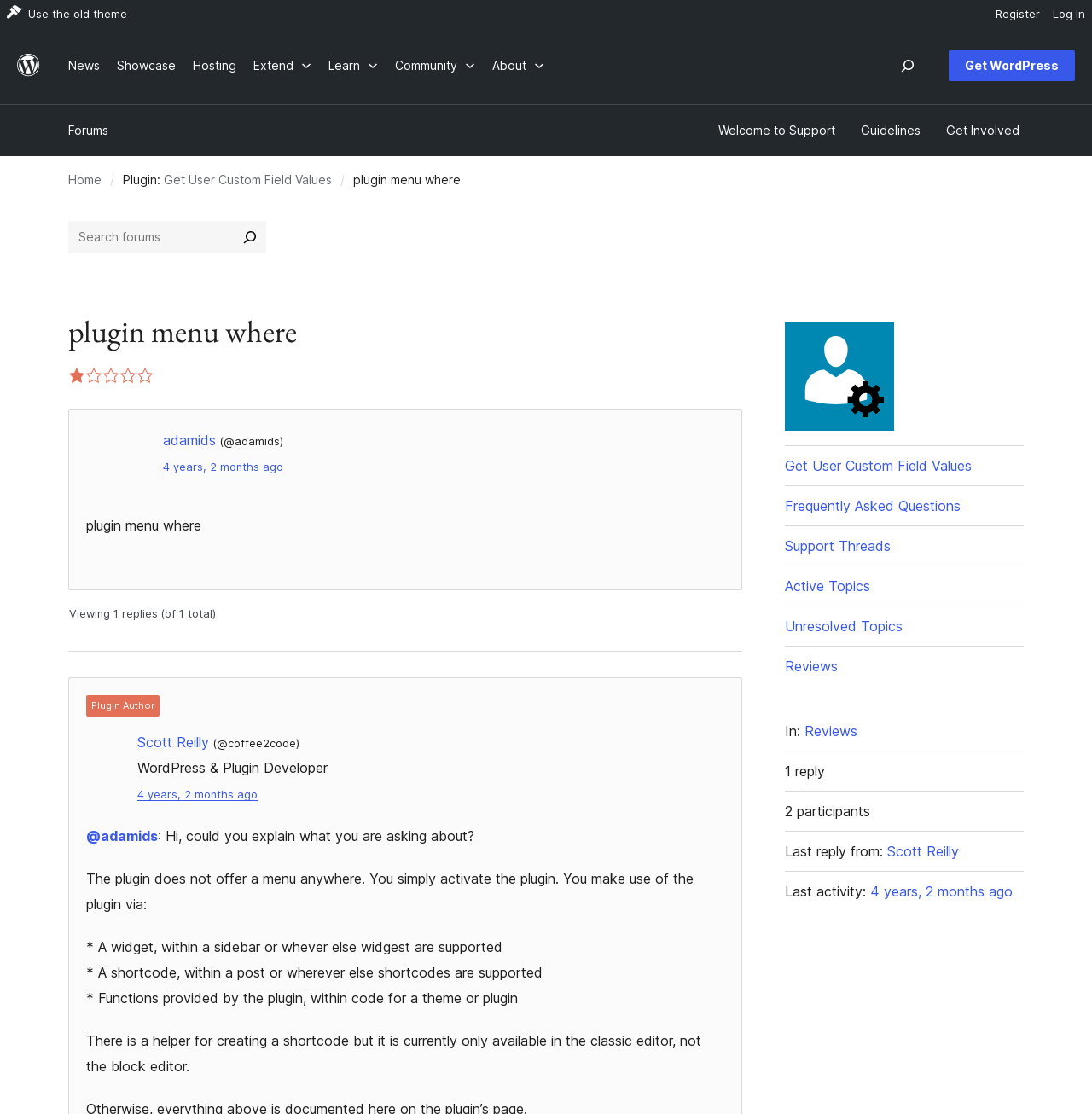What is the name of the plugin?
Refer to the image and provide a concise answer in one word or phrase.

Get User Custom Field Values